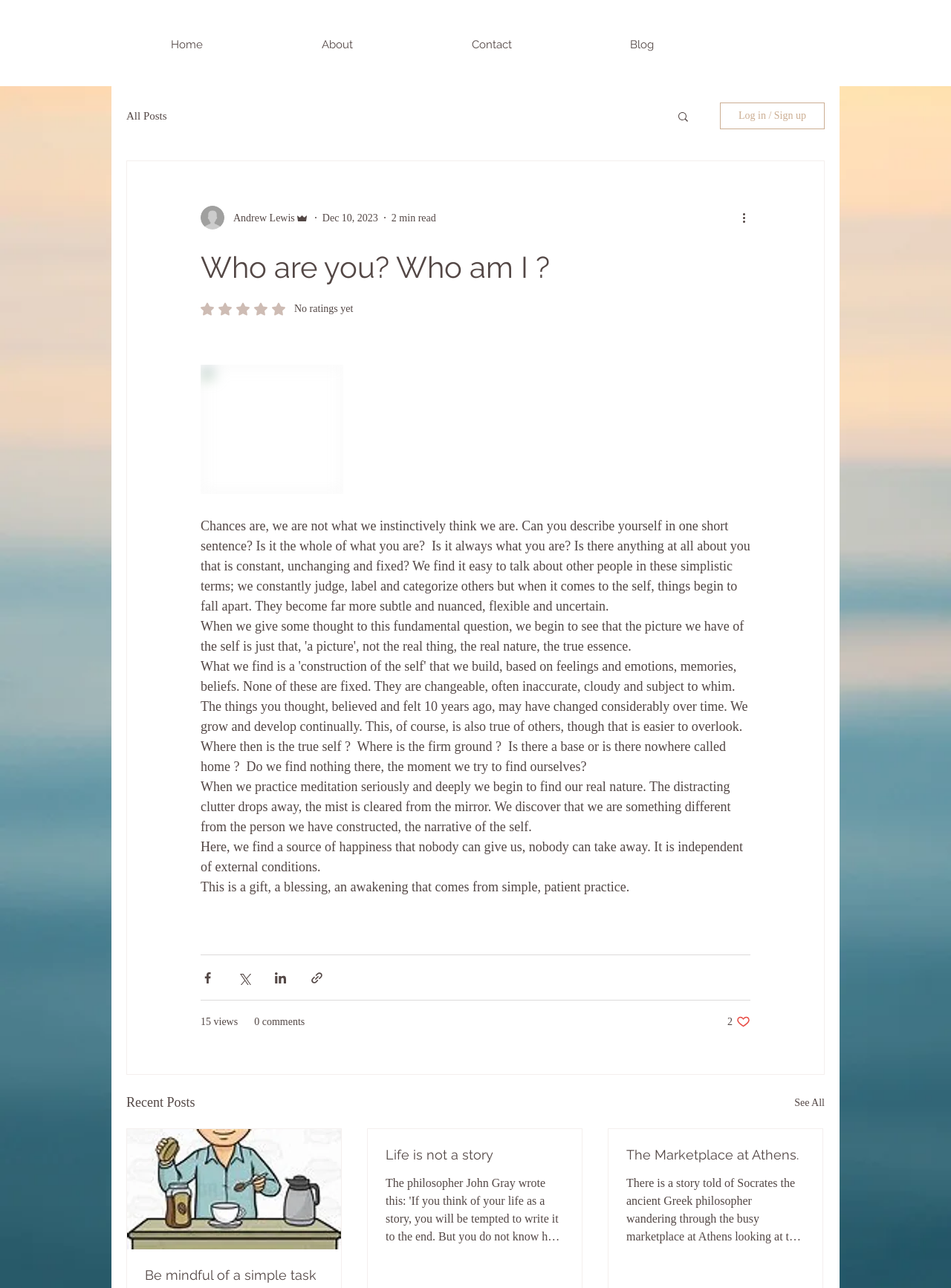Pinpoint the bounding box coordinates of the area that should be clicked to complete the following instruction: "Log in or sign up". The coordinates must be given as four float numbers between 0 and 1, i.e., [left, top, right, bottom].

[0.757, 0.08, 0.867, 0.1]